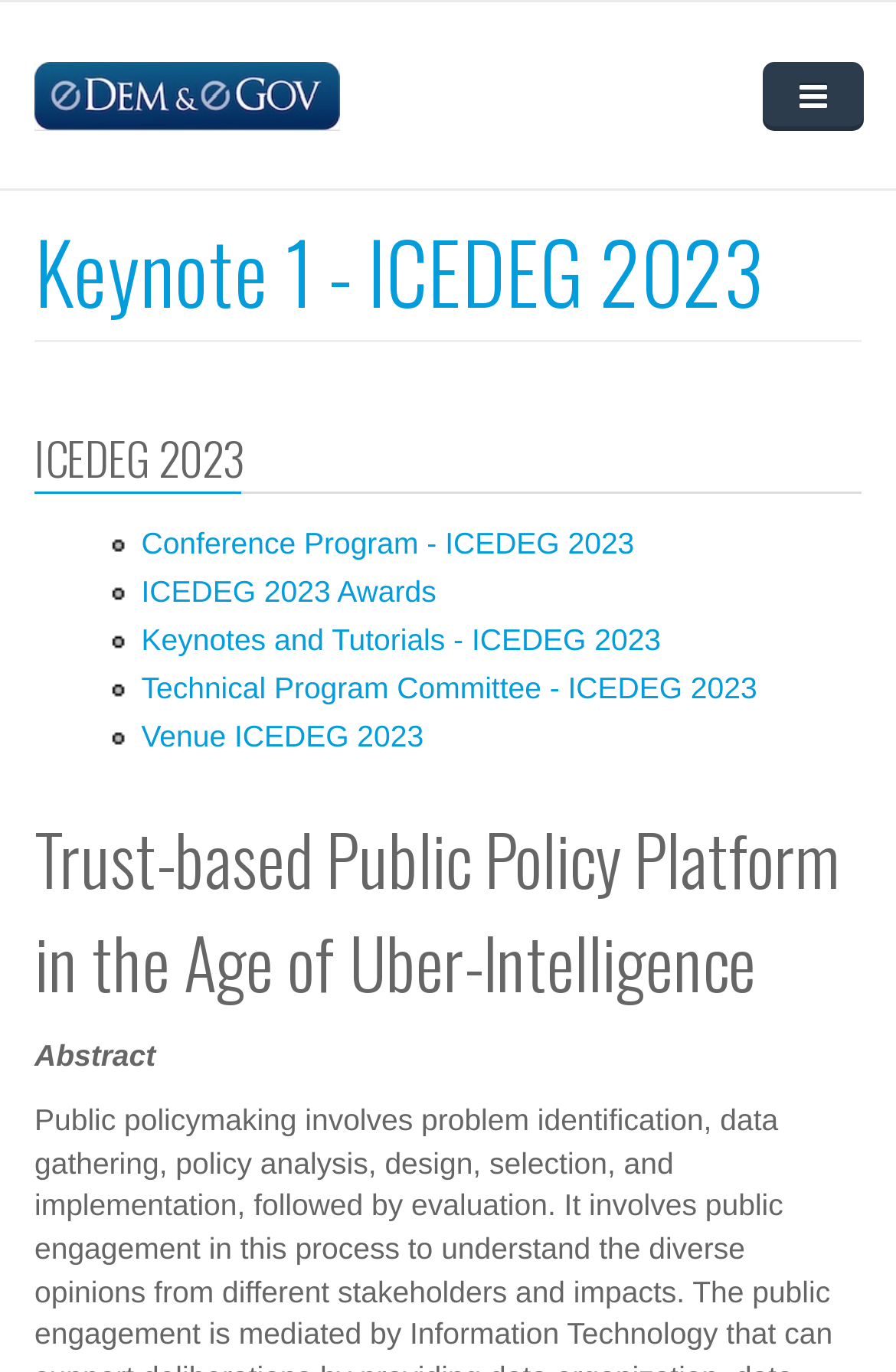Please give a concise answer to this question using a single word or phrase: 
What is the section title above the abstract?

Keynote 1 - ICEDEG 2023